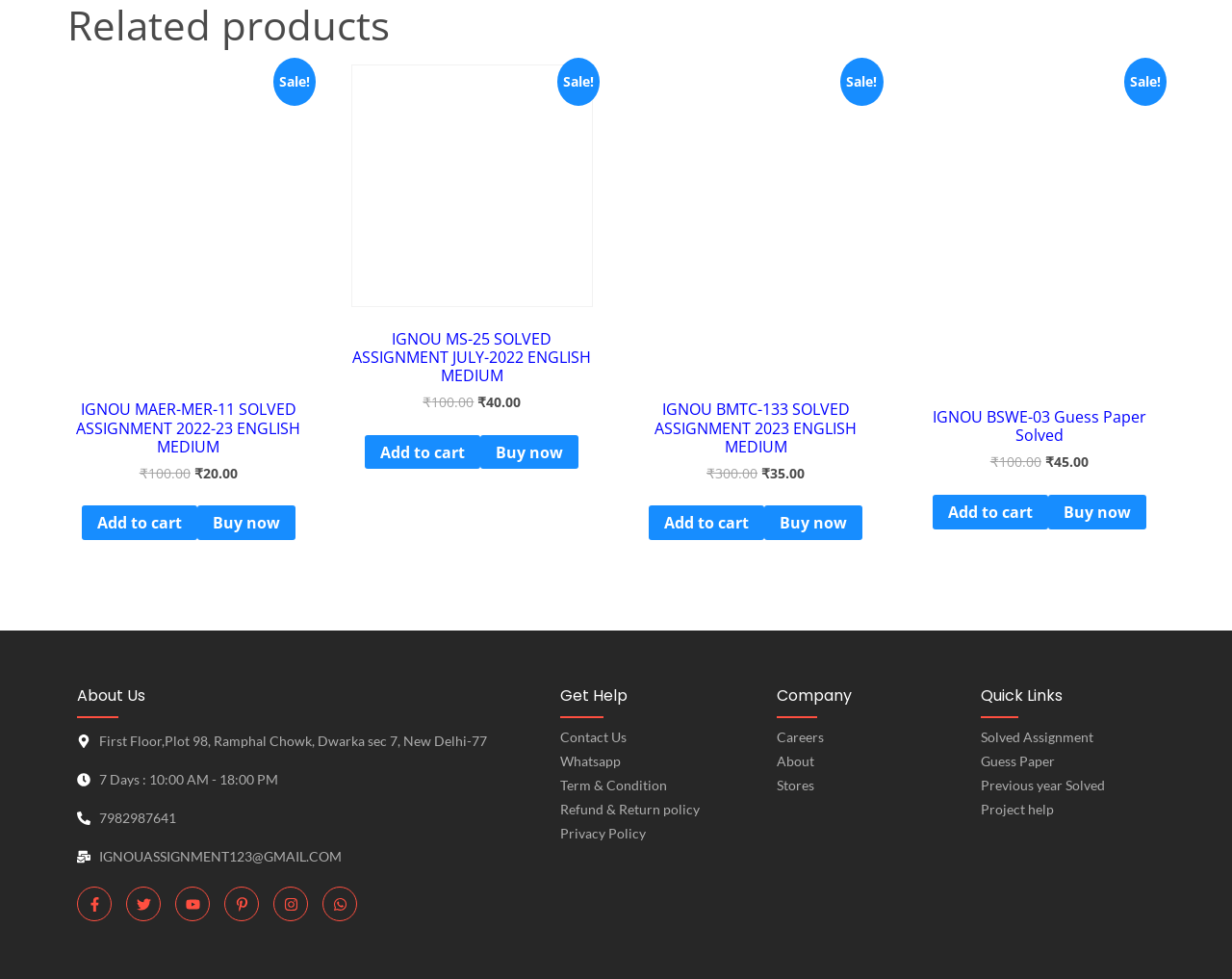What is the original price of IGNOU MAER-MER-11 SOLVED ASSIGNMENT 2022-23 ENGLISH MEDIUM?
Please answer the question with a detailed and comprehensive explanation.

The original price of IGNOU MAER-MER-11 SOLVED ASSIGNMENT 2022-23 ENGLISH MEDIUM can be found in the link 'Sale! 01 IGNOU MAER-MER-11 SOLVED ASSIGNMENT 2022-23 ENGLISH MEDIUM Original price was: ₹100.00. Current price is: ₹20.00.' which is located at the top of the webpage.